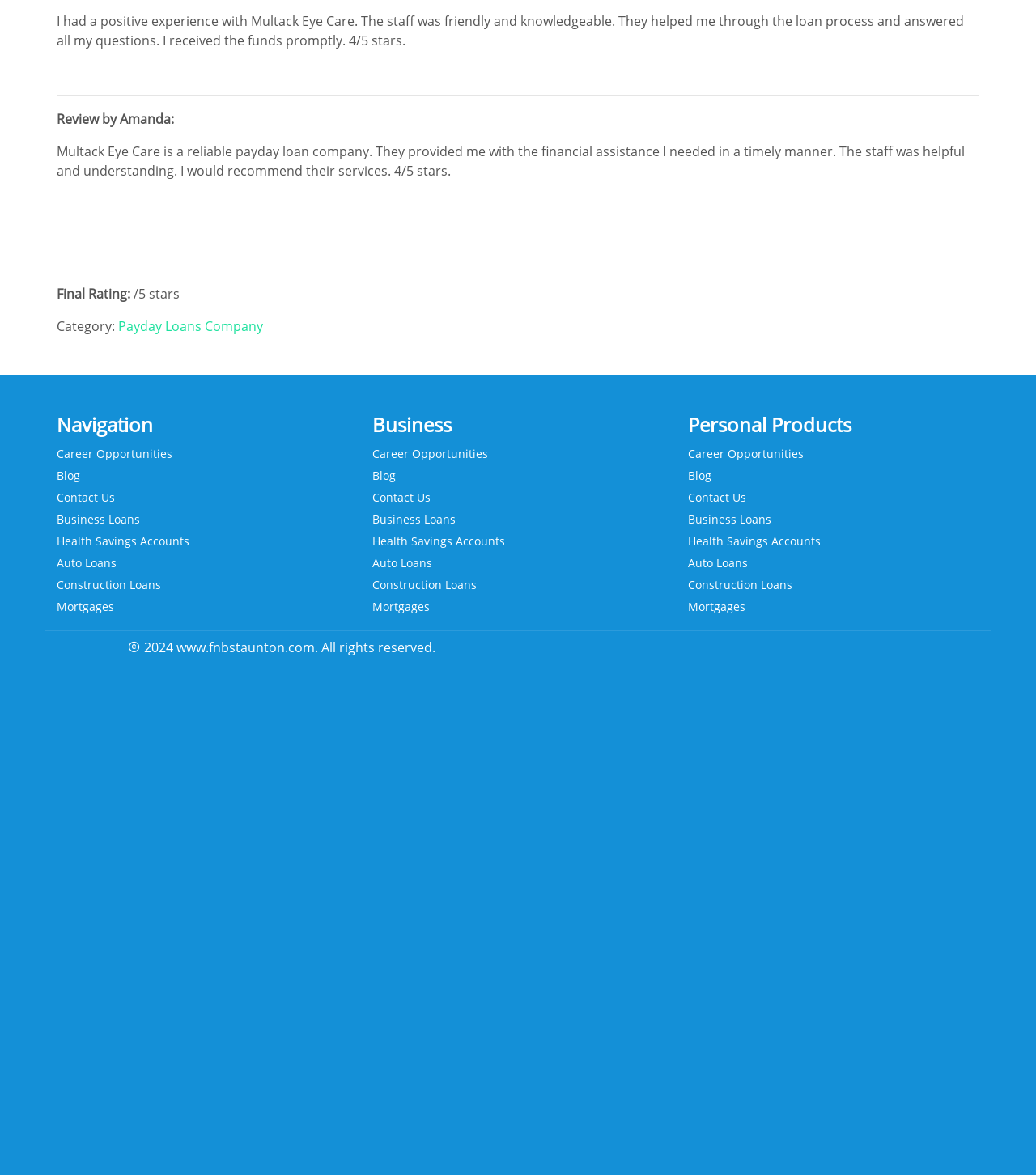Determine the bounding box coordinates of the clickable element necessary to fulfill the instruction: "Read a review about Multack Eye Care". Provide the coordinates as four float numbers within the 0 to 1 range, i.e., [left, top, right, bottom].

[0.055, 0.01, 0.93, 0.042]